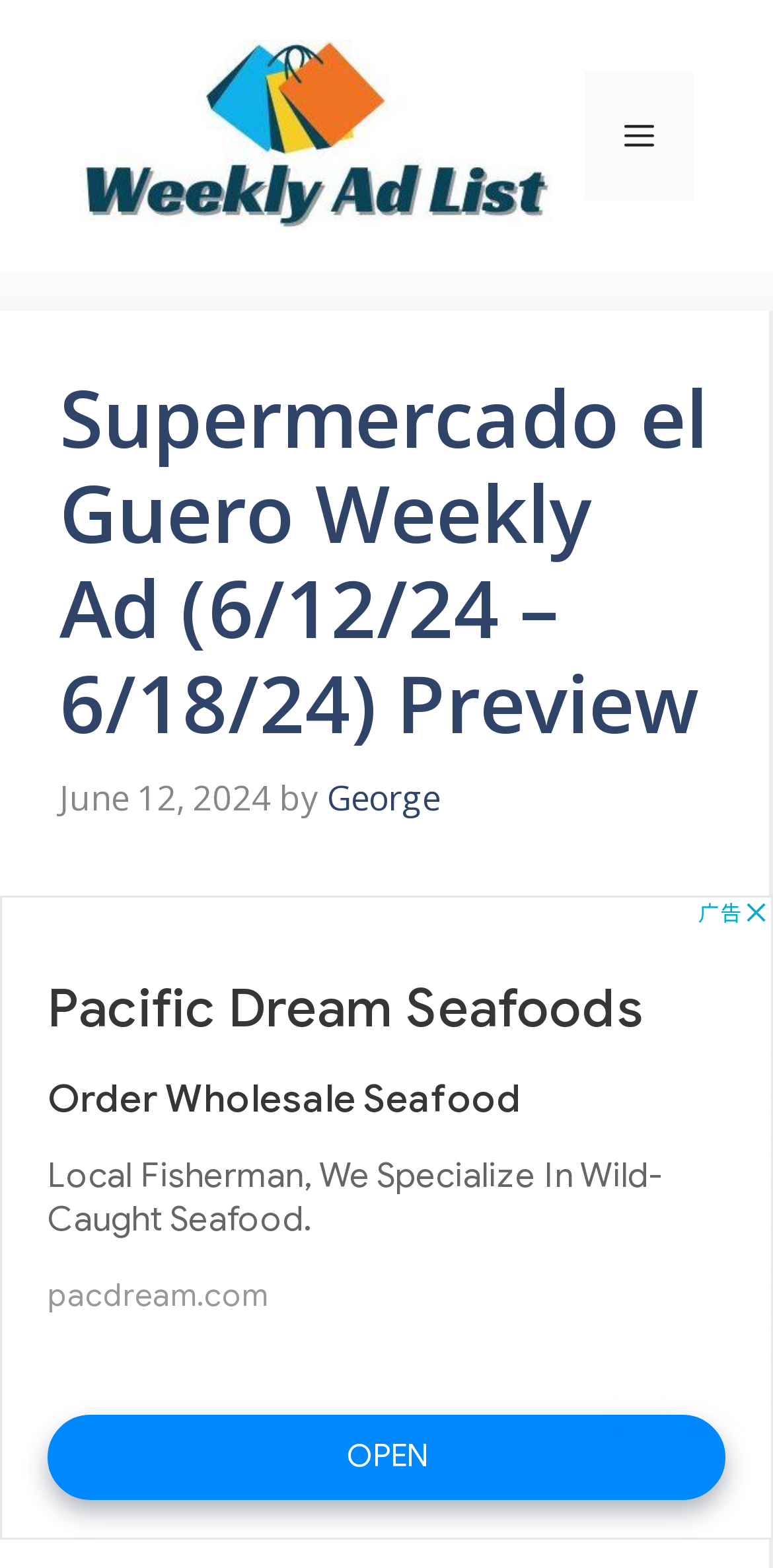What is the purpose of the 'Menu' button?
Based on the visual content, answer with a single word or a brief phrase.

To toggle navigation